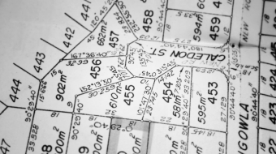Can you look at the image and give a comprehensive answer to the question:
What is the unit of measurement for the land sizes?

The layout includes various land sizes marked in square meters, illustrating the division of property within the area, which suggests that the unit of measurement for the land sizes is square meters.